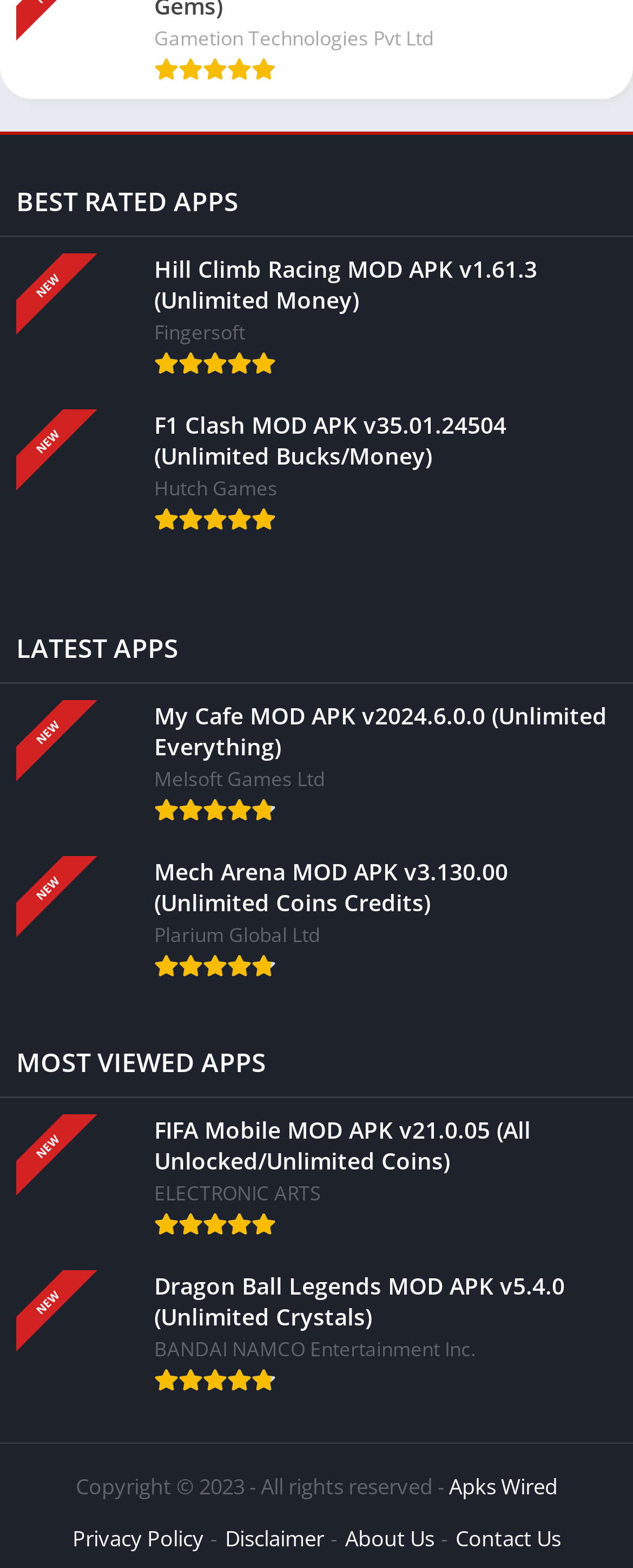By analyzing the image, answer the following question with a detailed response: What is the name of the website?

The name of the website can be determined by looking at the link text at the bottom of the page, which says 'Apks Wired'. This is likely the name of the website or the company that owns it.